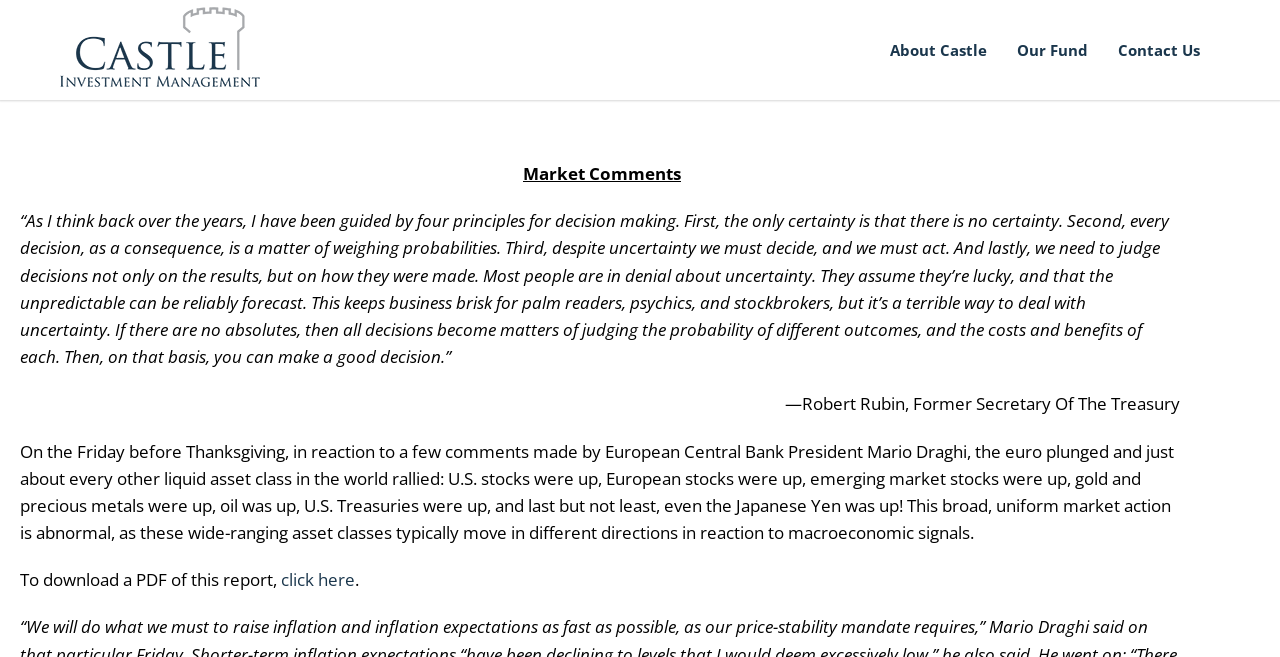What is the topic of the quarterly letter?
Please give a detailed and elaborate explanation in response to the question.

The topic of the quarterly letter can be found in the middle of the webpage, where it is written as 'Market Comments'. This is likely the main topic of discussion in the quarterly letter.